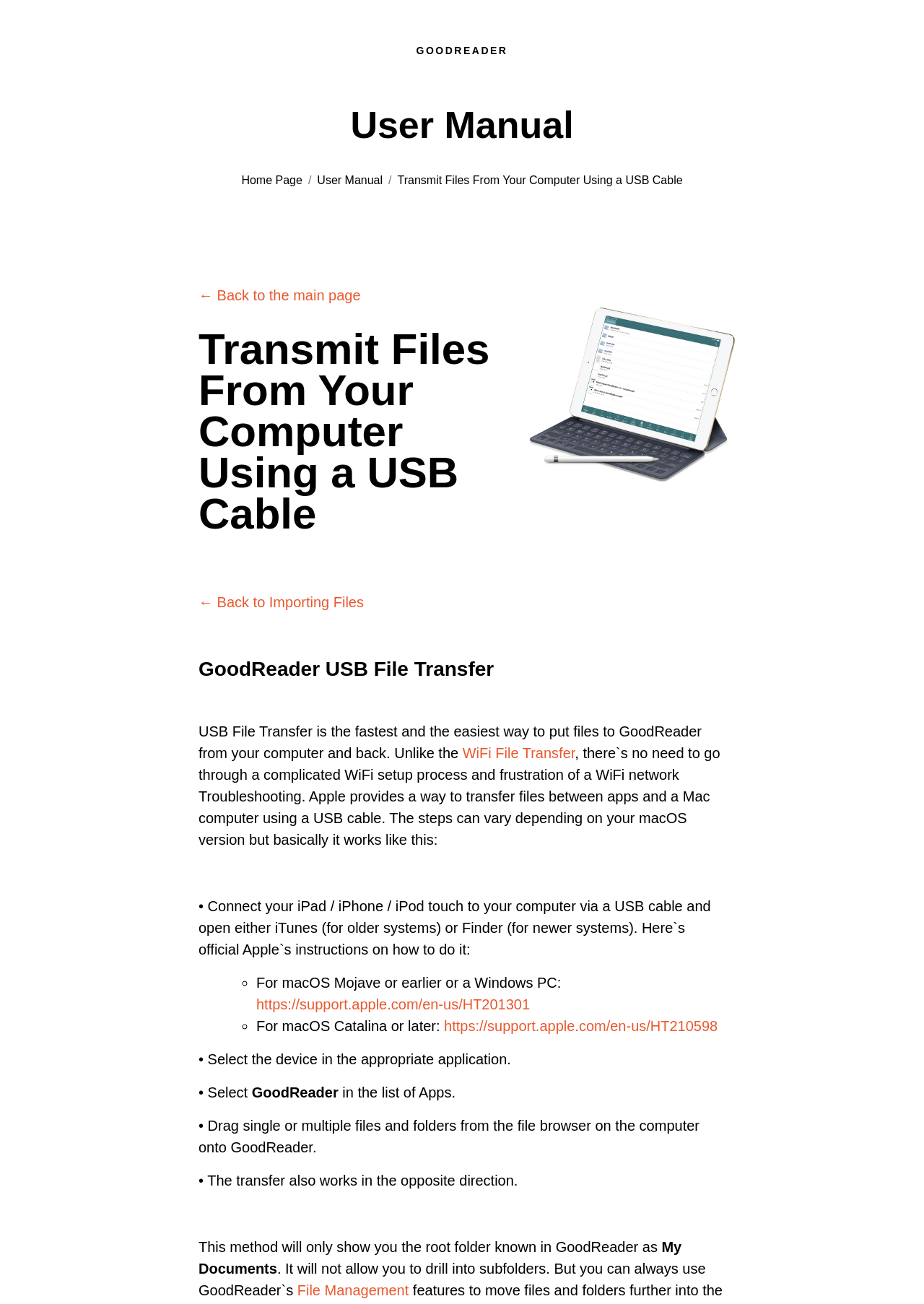Answer the question below in one word or phrase:
What is the name of the folder shown in GoodReader during file transfer?

My Documents